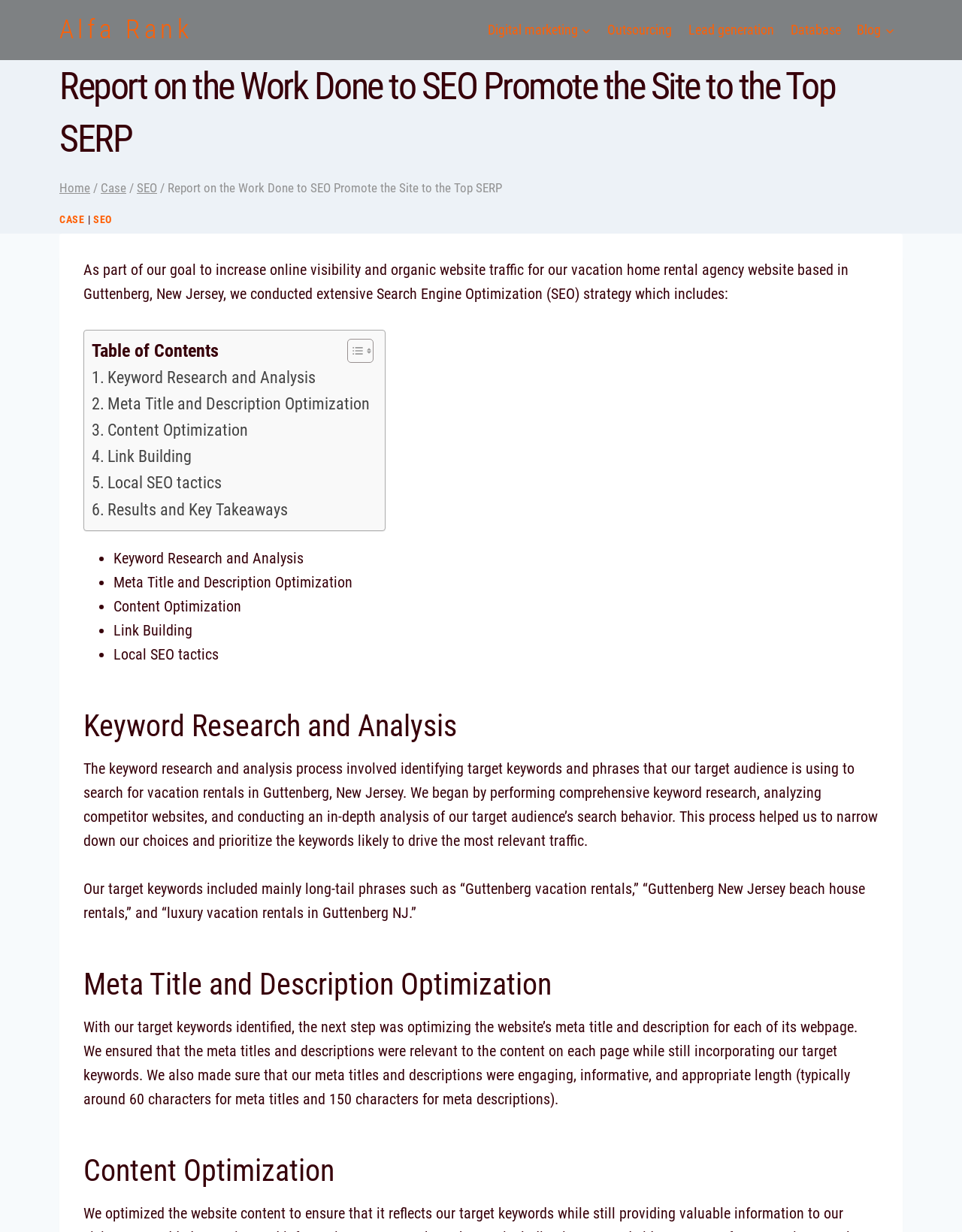Determine which piece of text is the heading of the webpage and provide it.

Report on the Work Done to SEO Promote the Site to the Top SERP